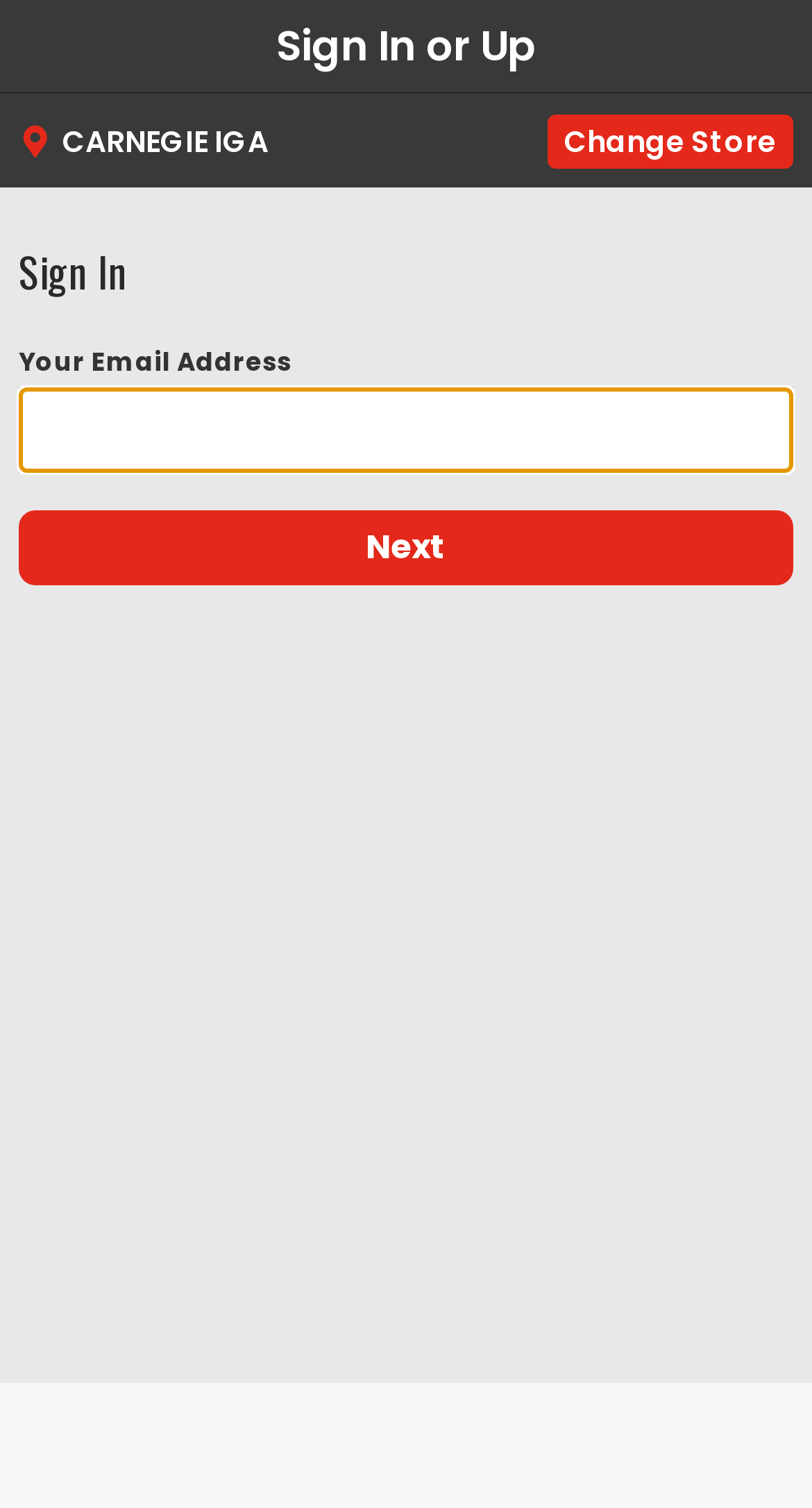Determine the bounding box for the HTML element described here: "parent_node: Your Email Address name="email"". The coordinates should be given as [left, top, right, bottom] with each number being a float between 0 and 1.

[0.023, 0.257, 0.977, 0.314]